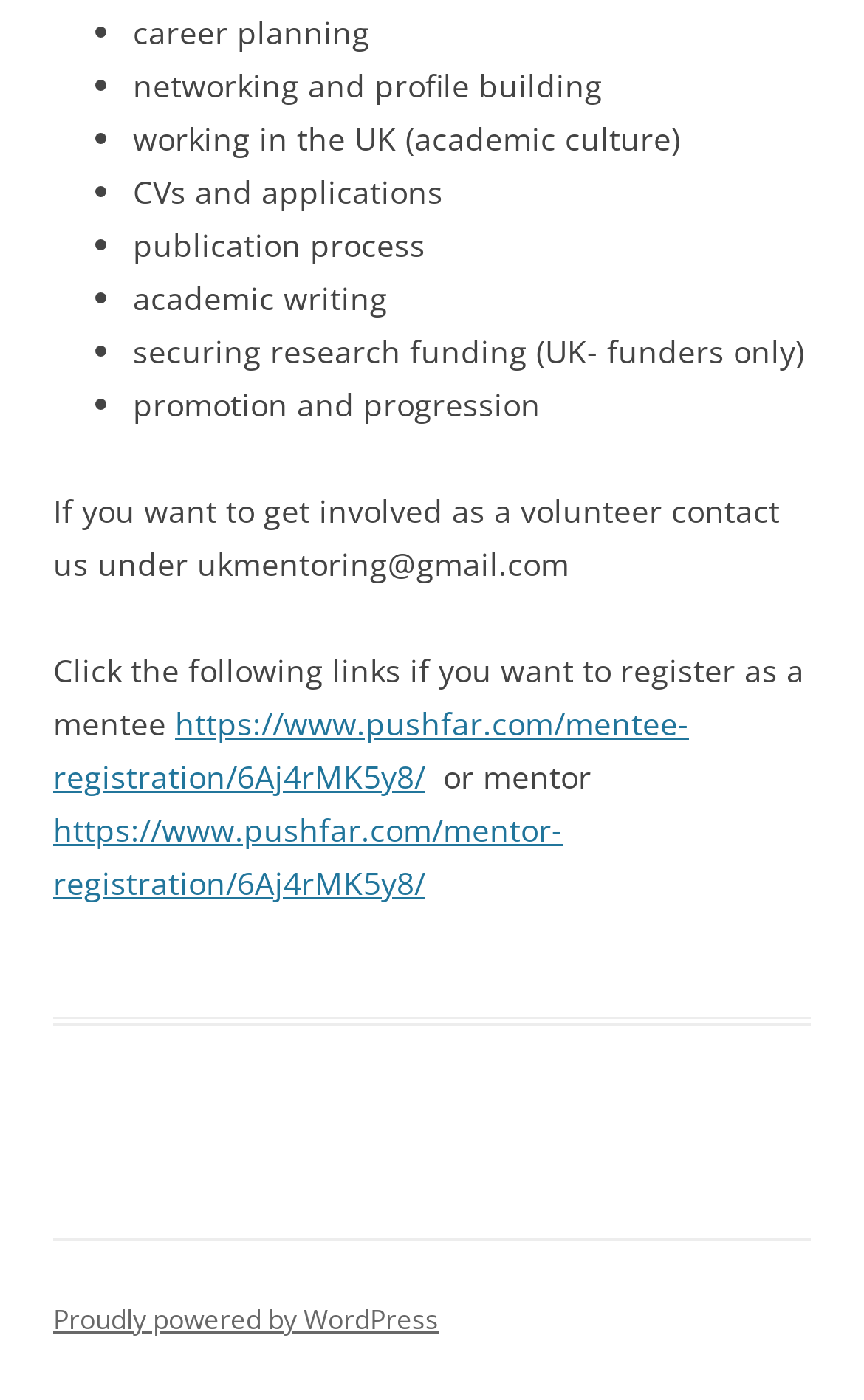Based on the provided description, "Proudly powered by WordPress", find the bounding box of the corresponding UI element in the screenshot.

[0.062, 0.929, 0.508, 0.956]